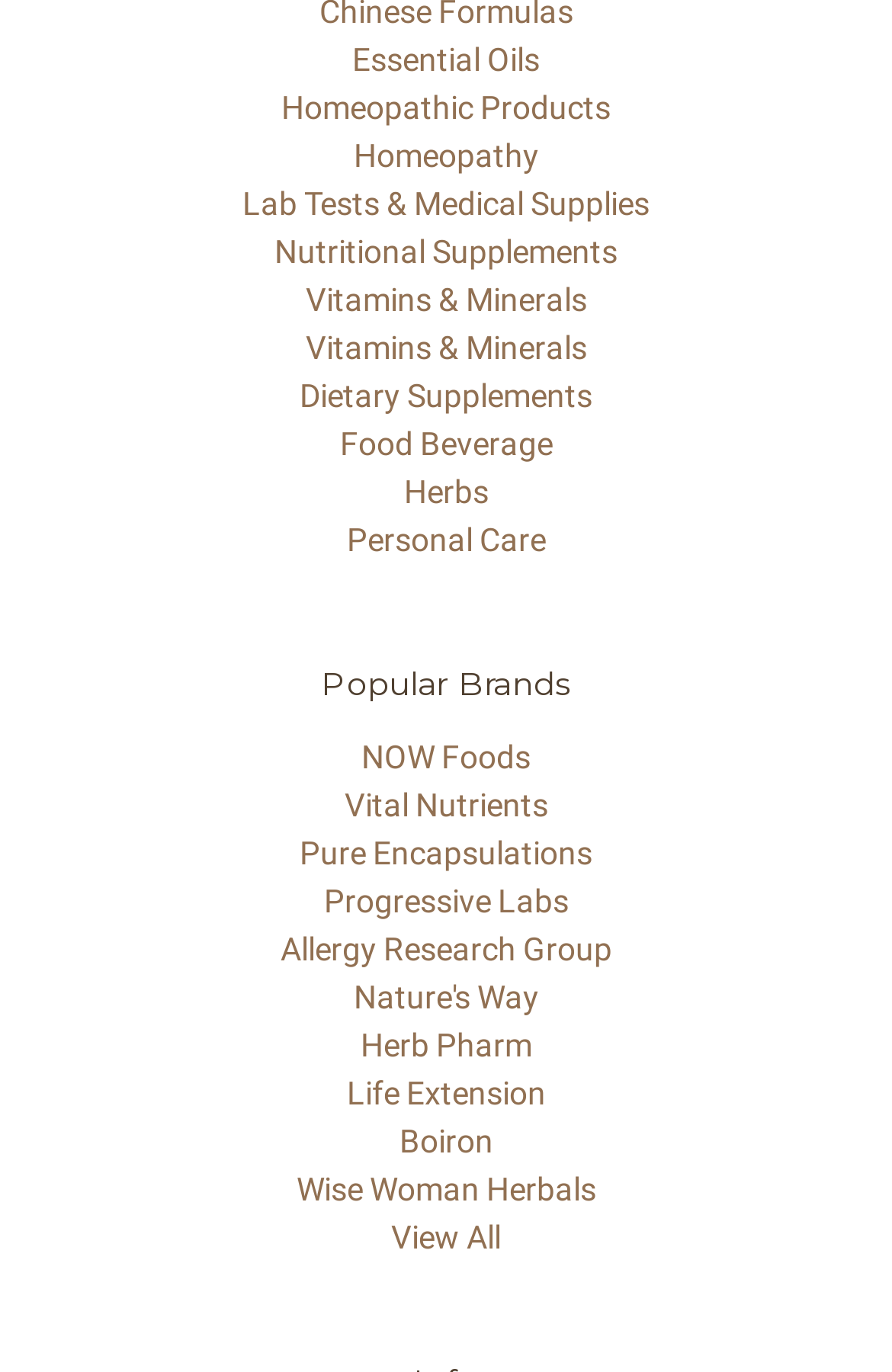What is the category above 'NOW Foods'?
Using the image provided, answer with just one word or phrase.

Popular Brands